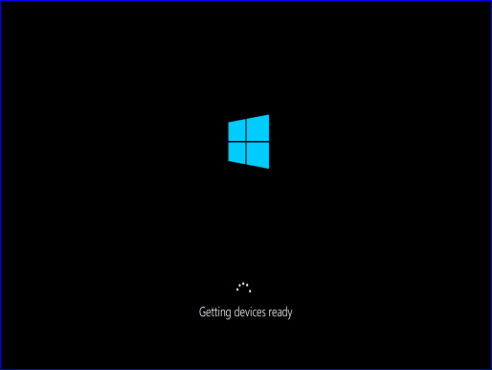Describe every detail you can see in the image.

The image displays a Windows boot screen featuring the iconic Windows logo in blue against a black background. Below the logo, a loading animation indicates that the system is currently preparing or configuring devices, with the message "Getting devices ready." This screen typically appears when booting from a USB device using the Windows To Go feature, which allows a portable version of Windows to be run on various systems. The Windows To Go functionality is designed to create a flexible workspace, enabling users to carry their Windows environment with them and boot from different machines seamlessly.